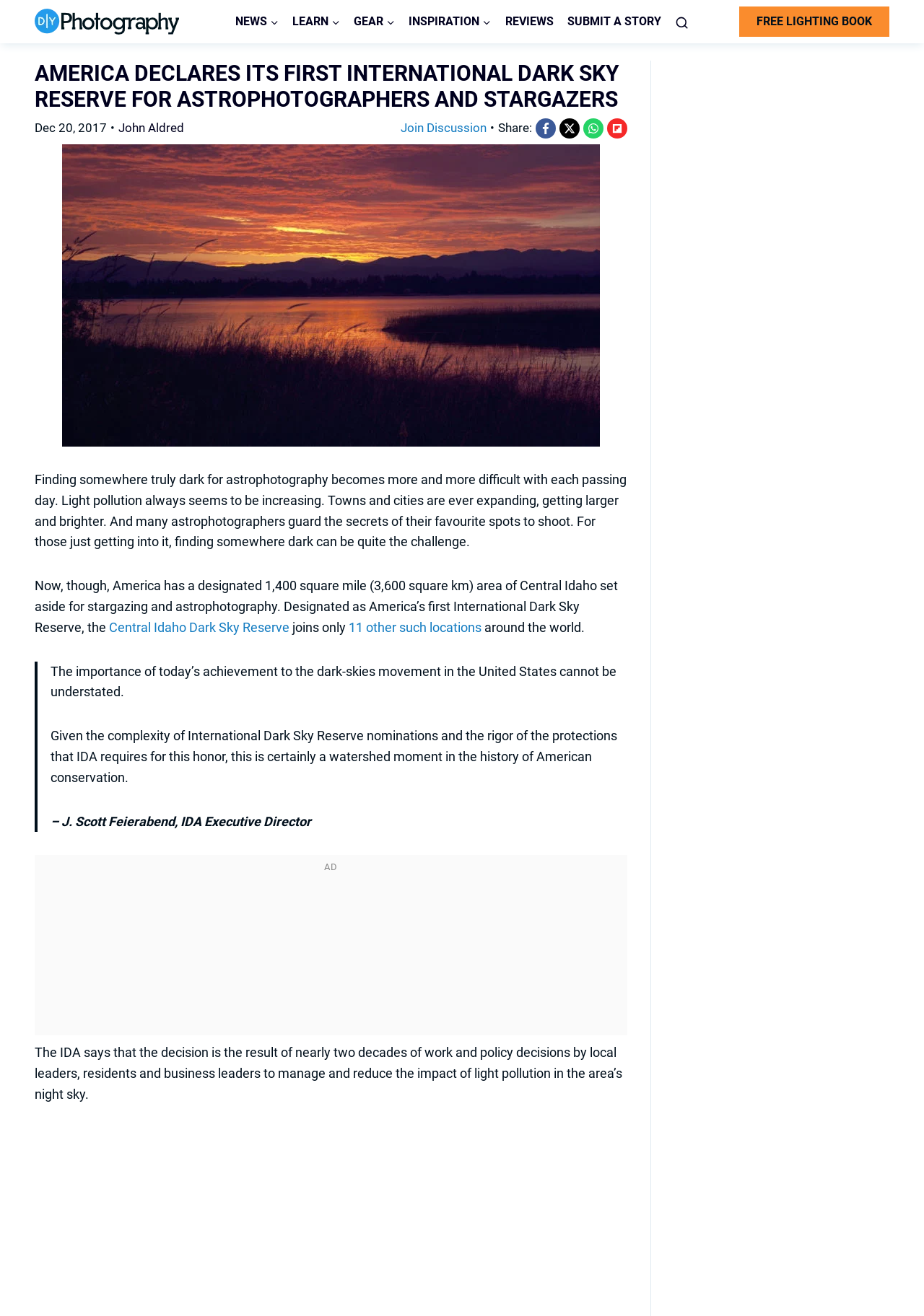Refer to the screenshot and answer the following question in detail:
What is the organization mentioned in the article that requires protections for the International Dark Sky Reserve?

I found a static text element with the description 'Given the complexity of International Dark Sky Reserve nominations and the rigor of the protections that IDA requires for this honor...' which mentions the organization IDA, likely the International Dark-Sky Association.